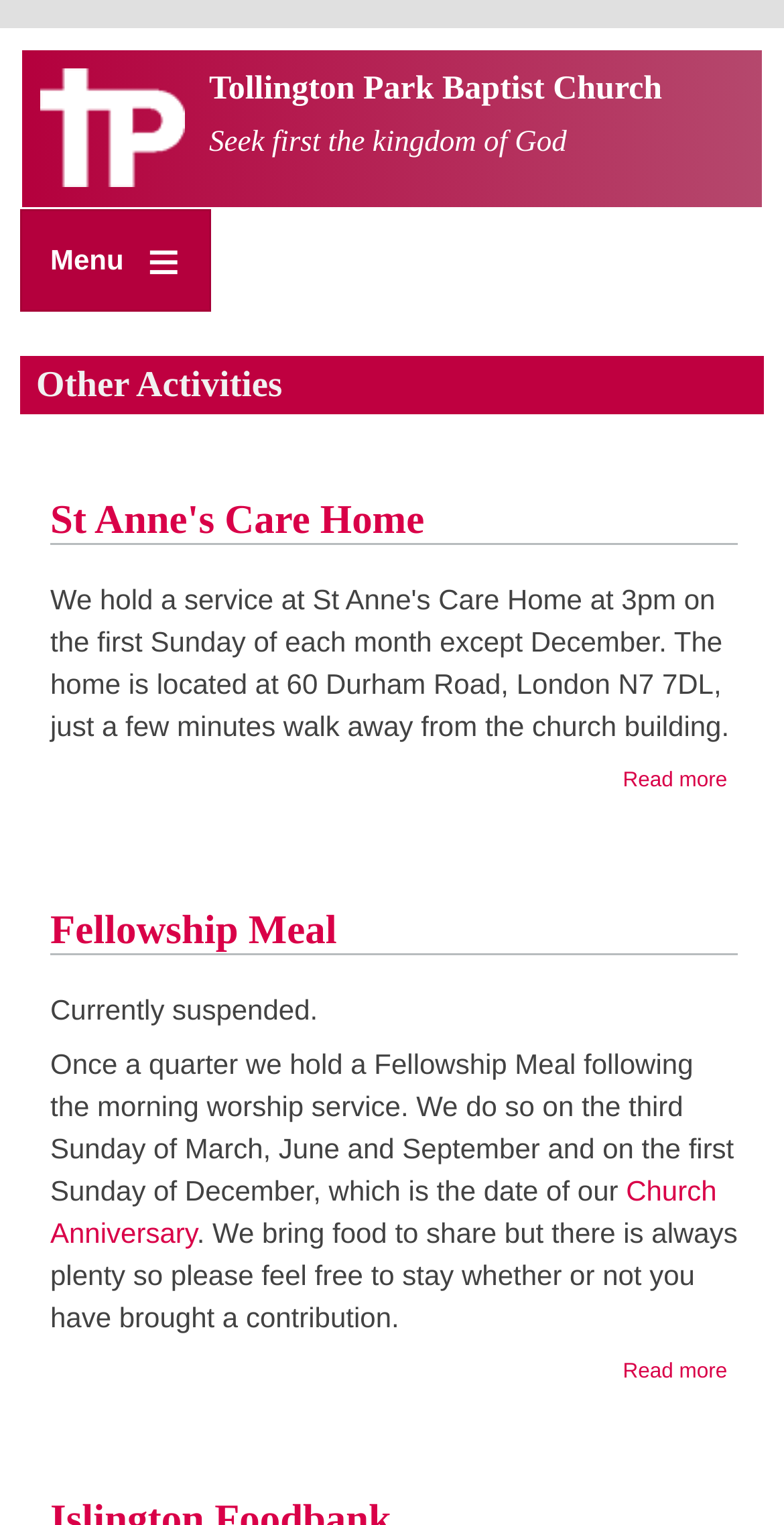Kindly determine the bounding box coordinates for the clickable area to achieve the given instruction: "Read more about Fellowship Meal".

[0.794, 0.891, 0.928, 0.907]